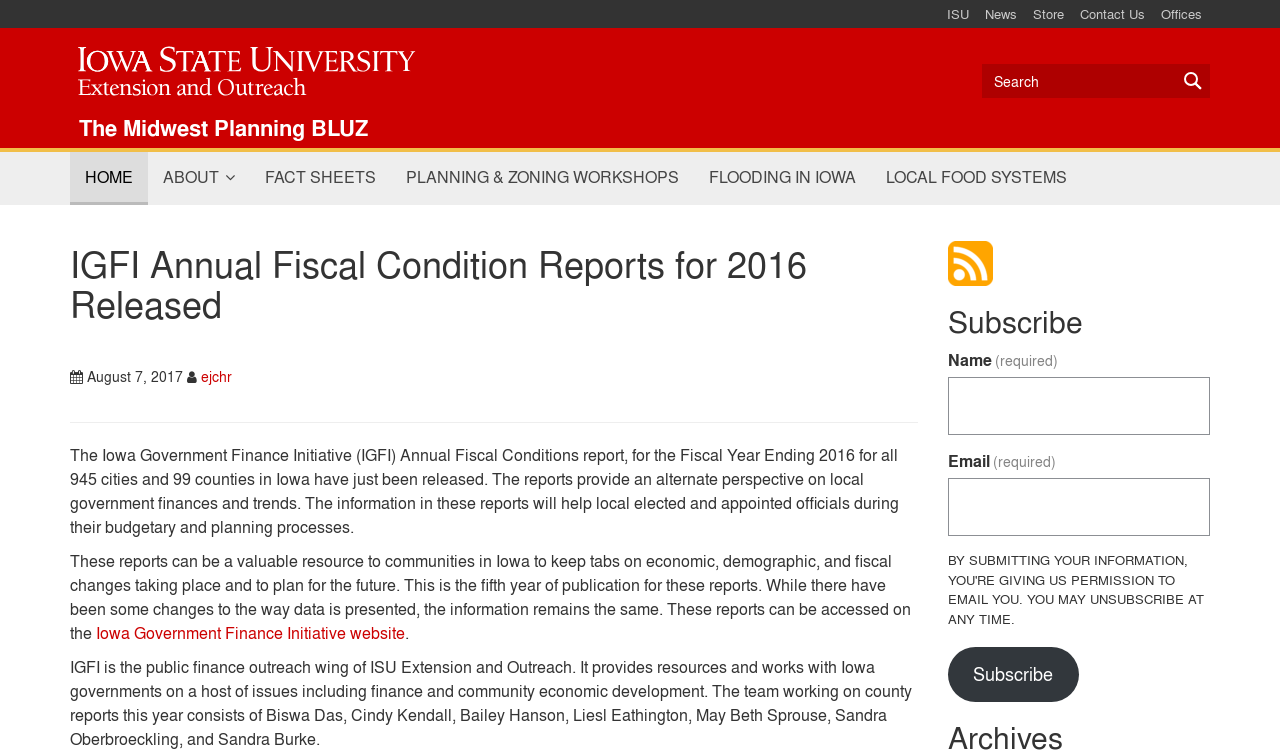How many links are in the top navigation bar?
Using the image as a reference, answer with just one word or a short phrase.

5